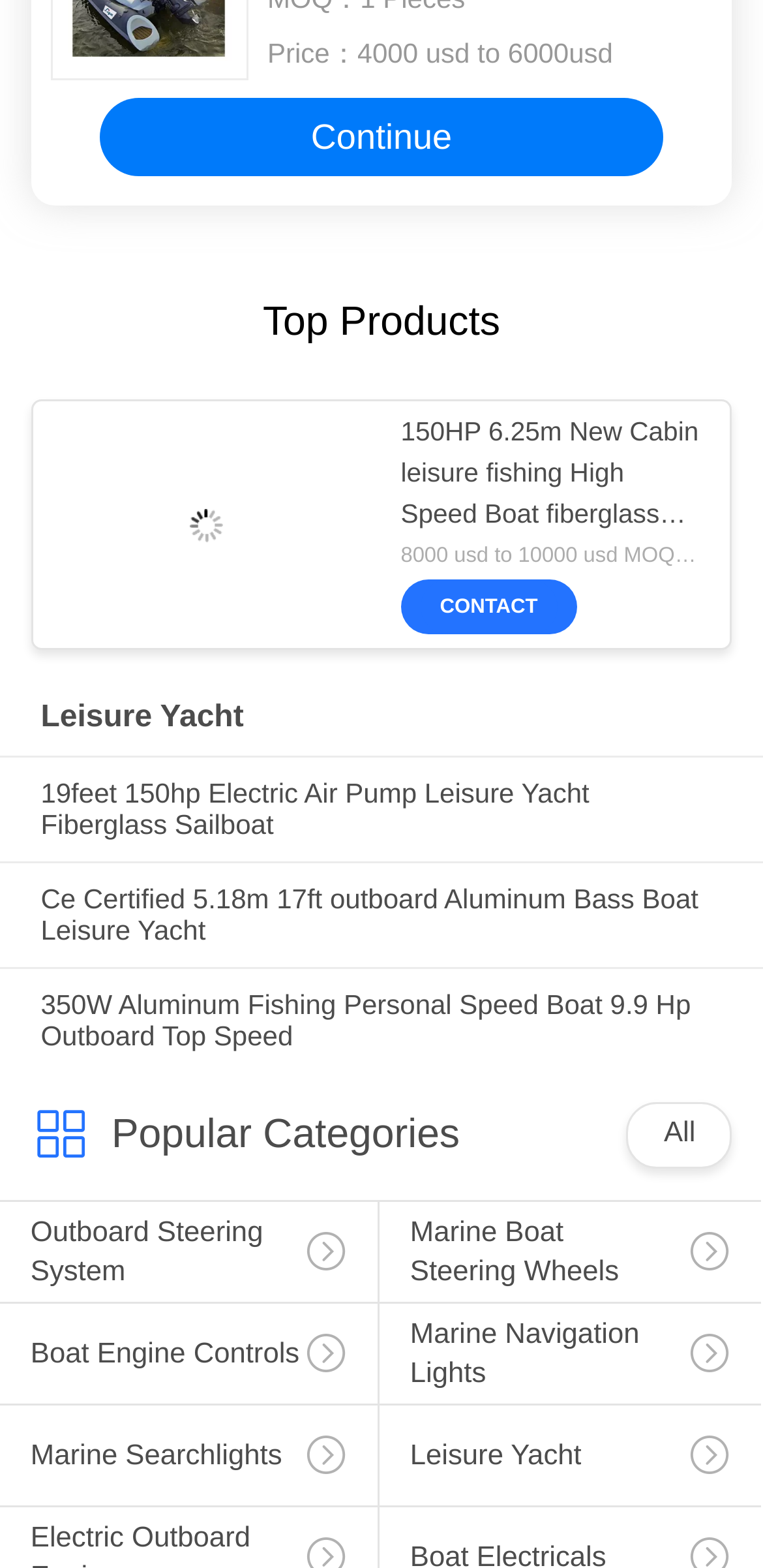Could you specify the bounding box coordinates for the clickable section to complete the following instruction: "Browse 'Leisure Yacht'"?

[0.053, 0.446, 0.947, 0.469]